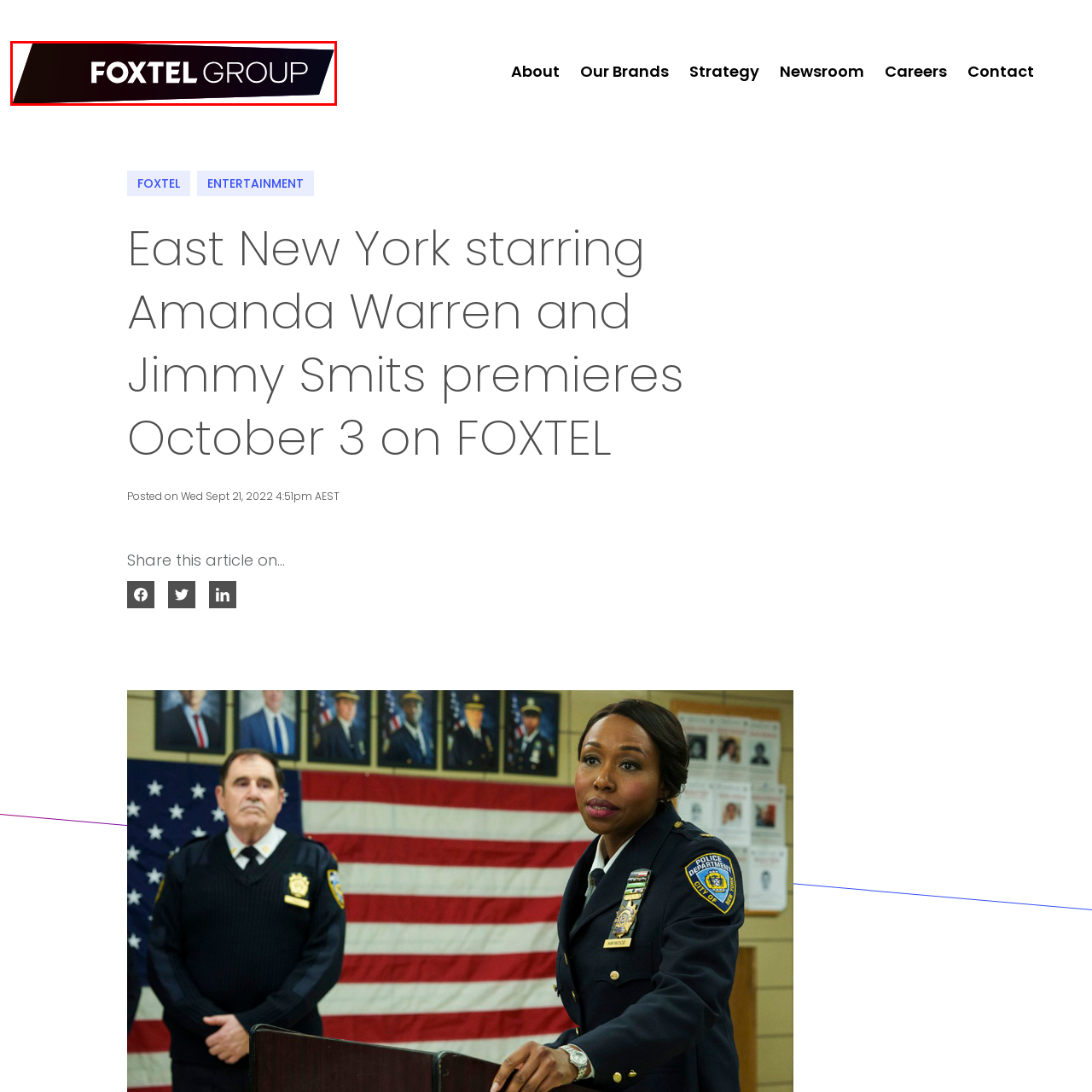What industry does Foxtel Group operate in?
Analyze the image inside the red bounding box and provide a one-word or short-phrase answer to the question.

Entertainment